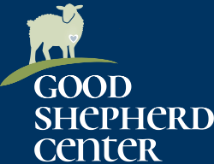Elaborate on the various elements present in the image.

The image features the logo of the Good Shepherd Center, highlighting their mission to support community members in need. The logo showcases a stylized sheep, symbolizing care and guidance, set against a deep blue background that represents stability and trust. Beneath the sheep, the center's name, "Good Shepherd Center," is prominently displayed in a modern and approachable font. This logo encapsulates the center's commitment to nurturing individuals and families, ensuring they have access to essential resources such as food, clothing, and support services. The overall design emphasizes the center's role as a compassionate community resource in Monroe County.